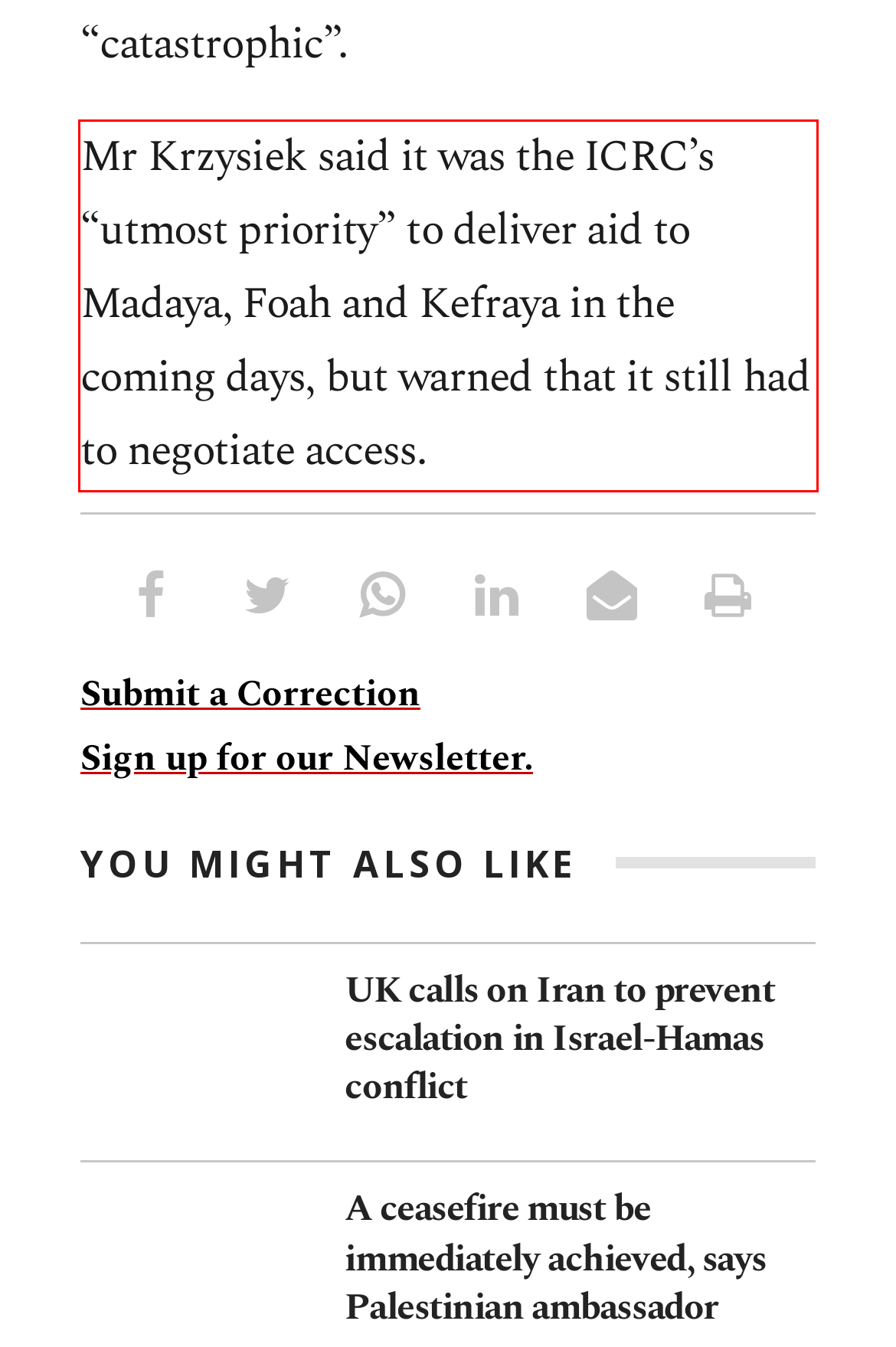Analyze the red bounding box in the provided webpage screenshot and generate the text content contained within.

Mr Krzysiek said it was the ICRC’s “utmost priority” to deliver aid to Madaya, Foah and Kefraya in the coming days, but warned that it still had to negotiate access.